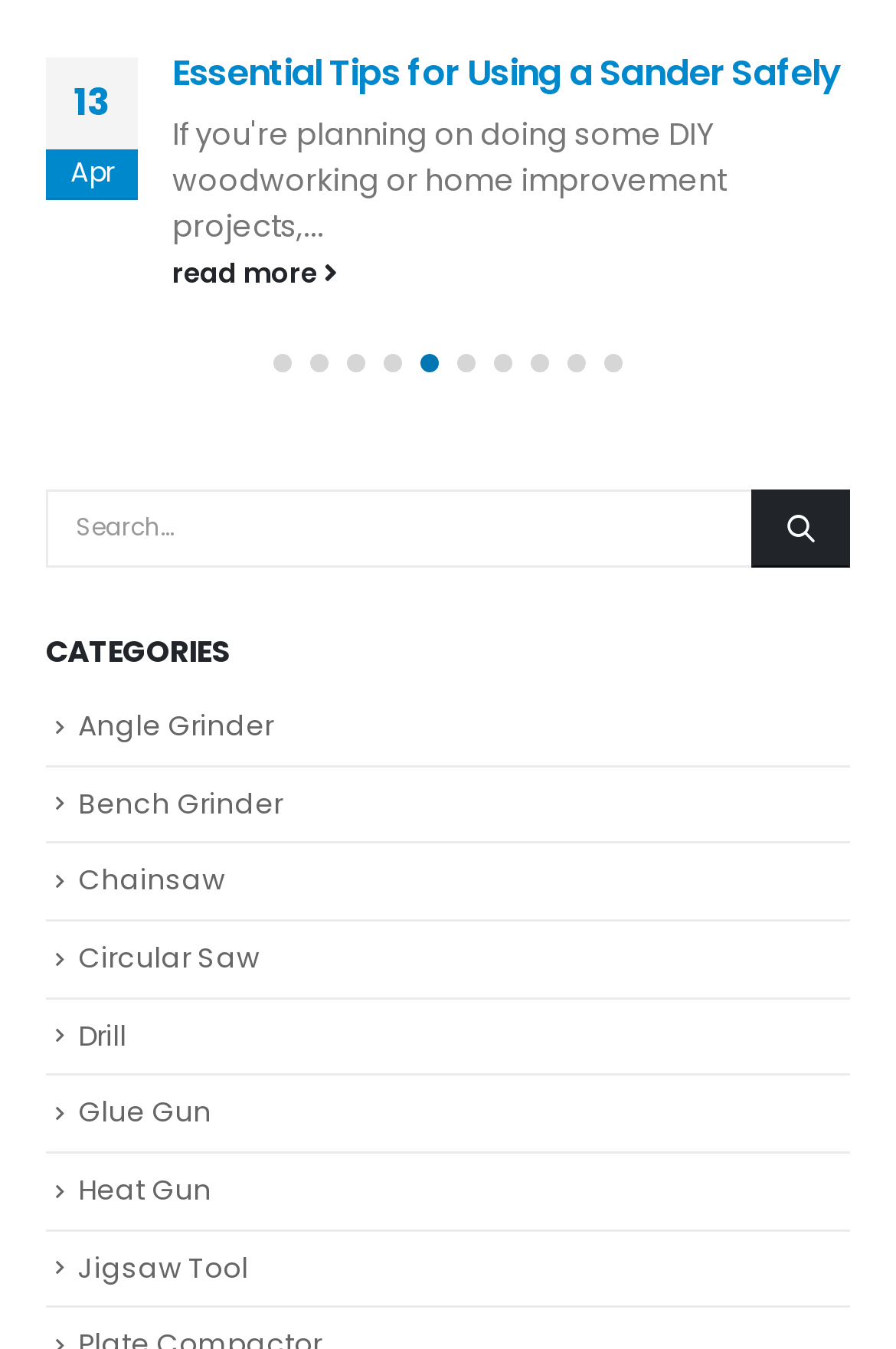Please identify the bounding box coordinates of the clickable element to fulfill the following instruction: "click the owl-dot button". The coordinates should be four float numbers between 0 and 1, i.e., [left, top, right, bottom].

[0.295, 0.254, 0.336, 0.285]